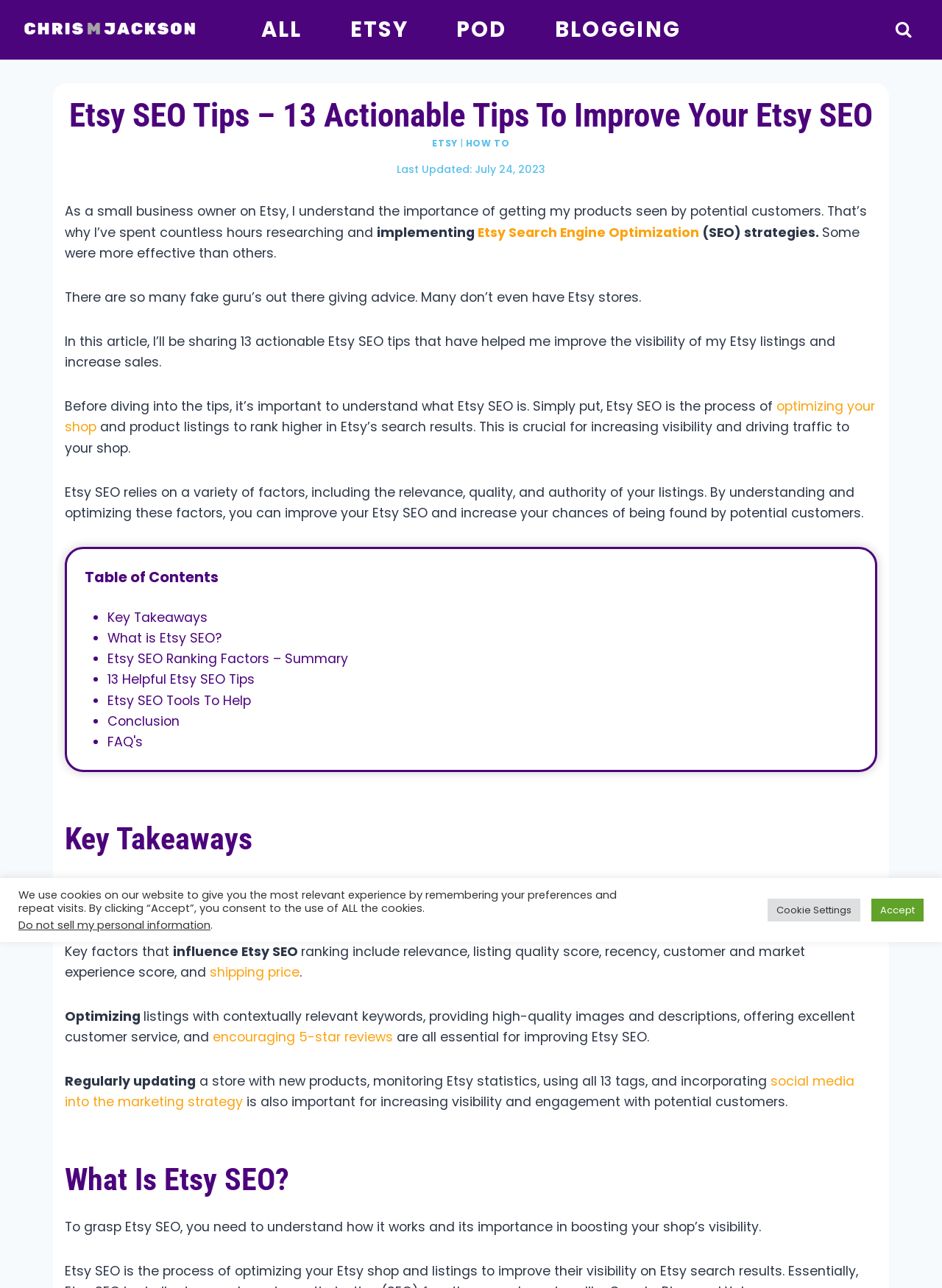Please respond to the question with a concise word or phrase:
How many navigation links are in the primary navigation?

4